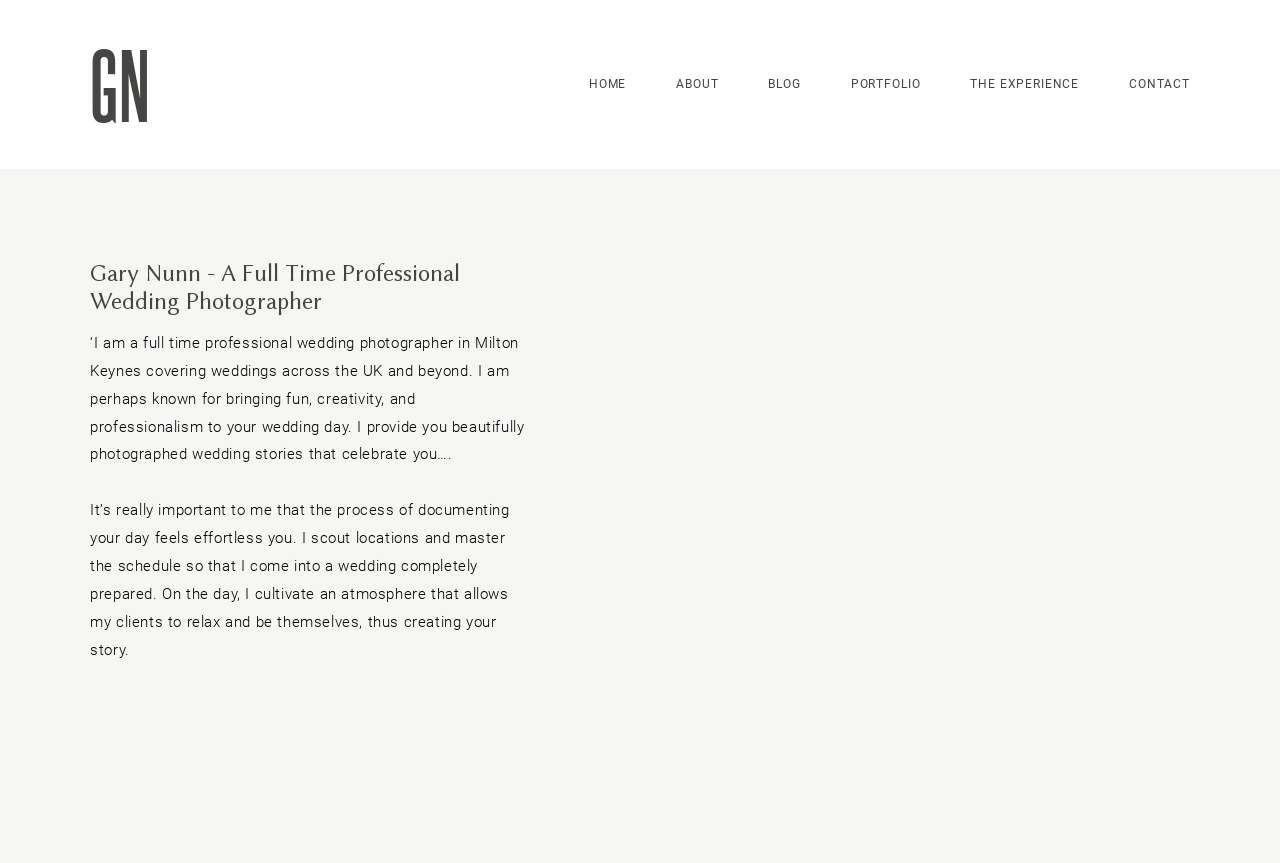What is the photographer's location?
Please provide a single word or phrase answer based on the image.

Milton Keynes